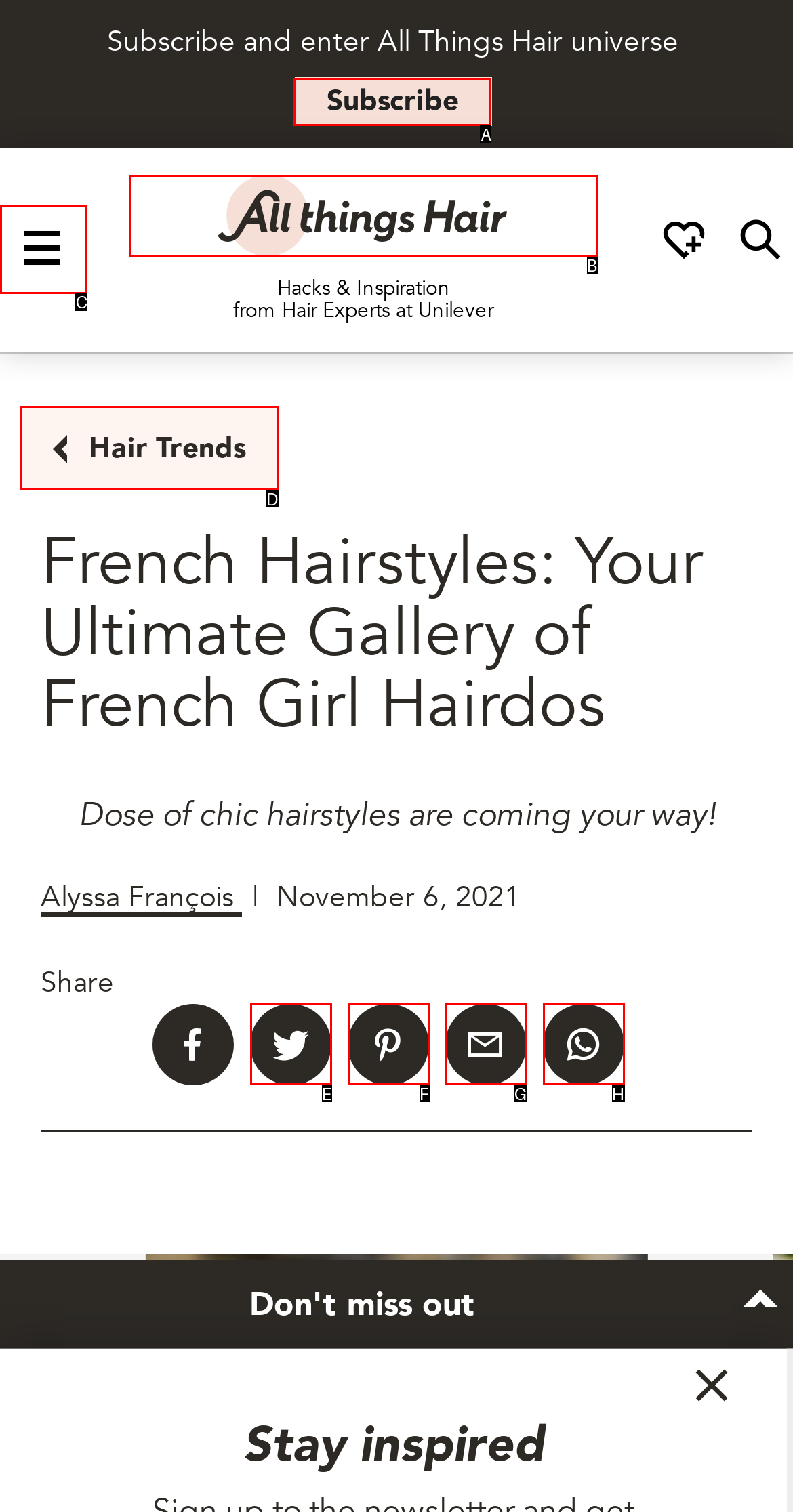To complete the task: Toggle the menu, select the appropriate UI element to click. Respond with the letter of the correct option from the given choices.

C